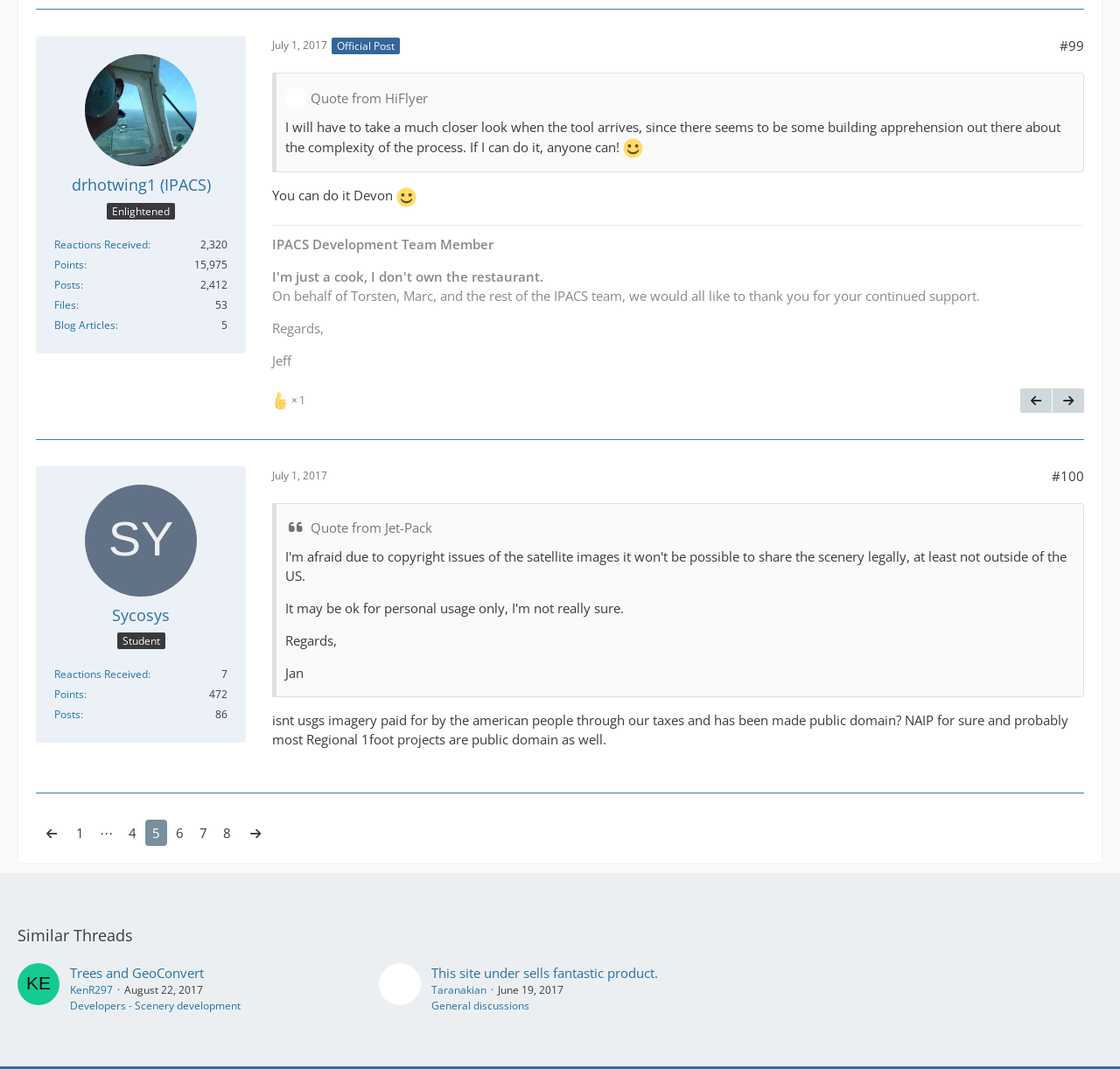Please identify the bounding box coordinates of the element I need to click to follow this instruction: "Visit the 'GENERAL' category".

None